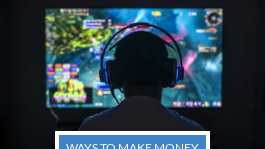Explain in detail what you see in the image.

The image features a young gamer with headphones on, engrossed in a video game displayed on a large screen. The vibrant visuals of the game can be seen in the background, reflecting the excitement and engagement typical of gaming sessions. Below the image, there is a caption that reads "WAYS TO MAKE MONEY," indicating a theme of exploring monetization strategies in gaming. The overall composition captures the enthusiasm of gaming culture while linking it to potential financial opportunities.